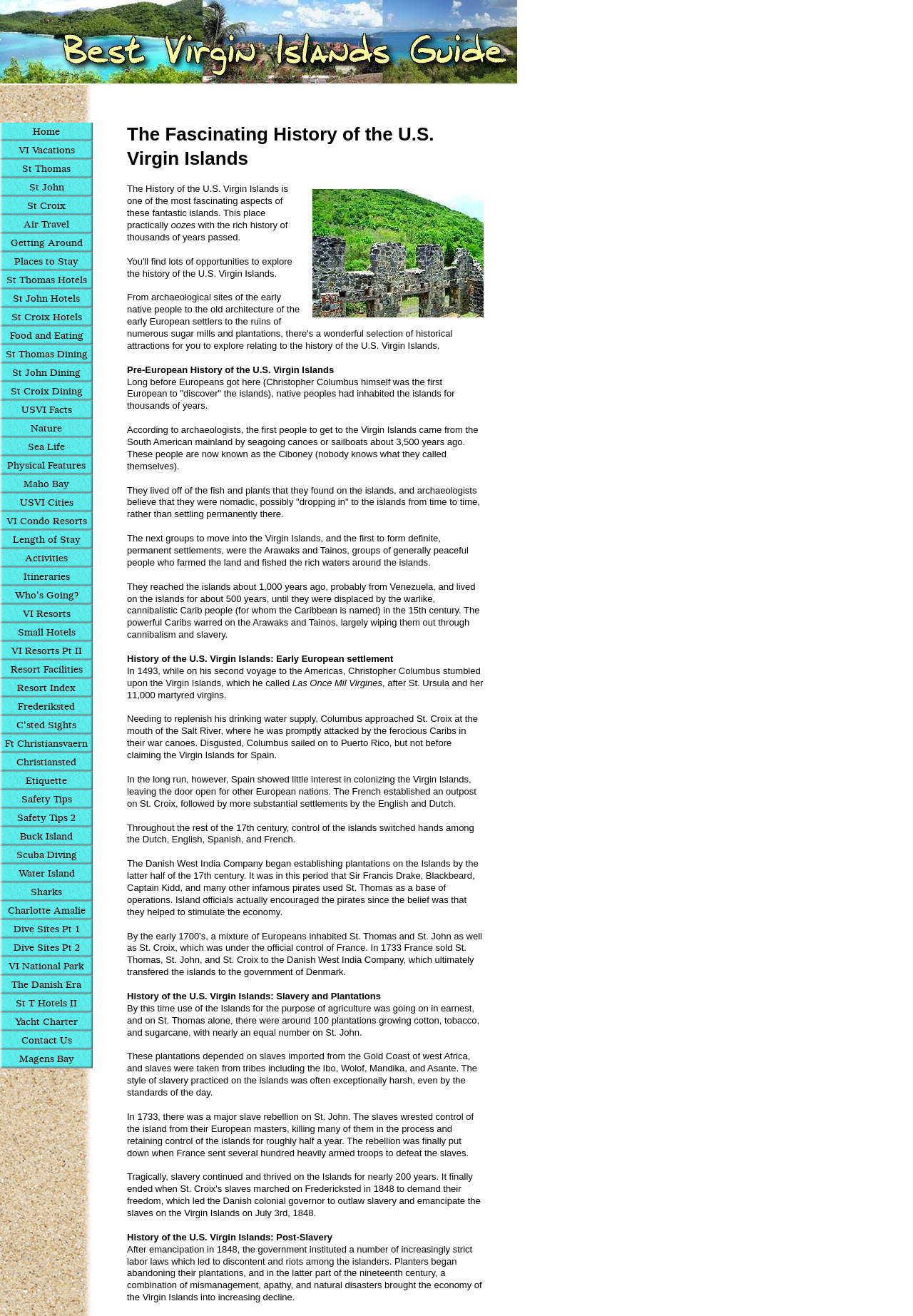Identify the bounding box coordinates of the clickable region necessary to fulfill the following instruction: "Learn about 'The Danish Era'". The bounding box coordinates should be four float numbers between 0 and 1, i.e., [left, top, right, bottom].

[0.0, 0.741, 0.102, 0.756]